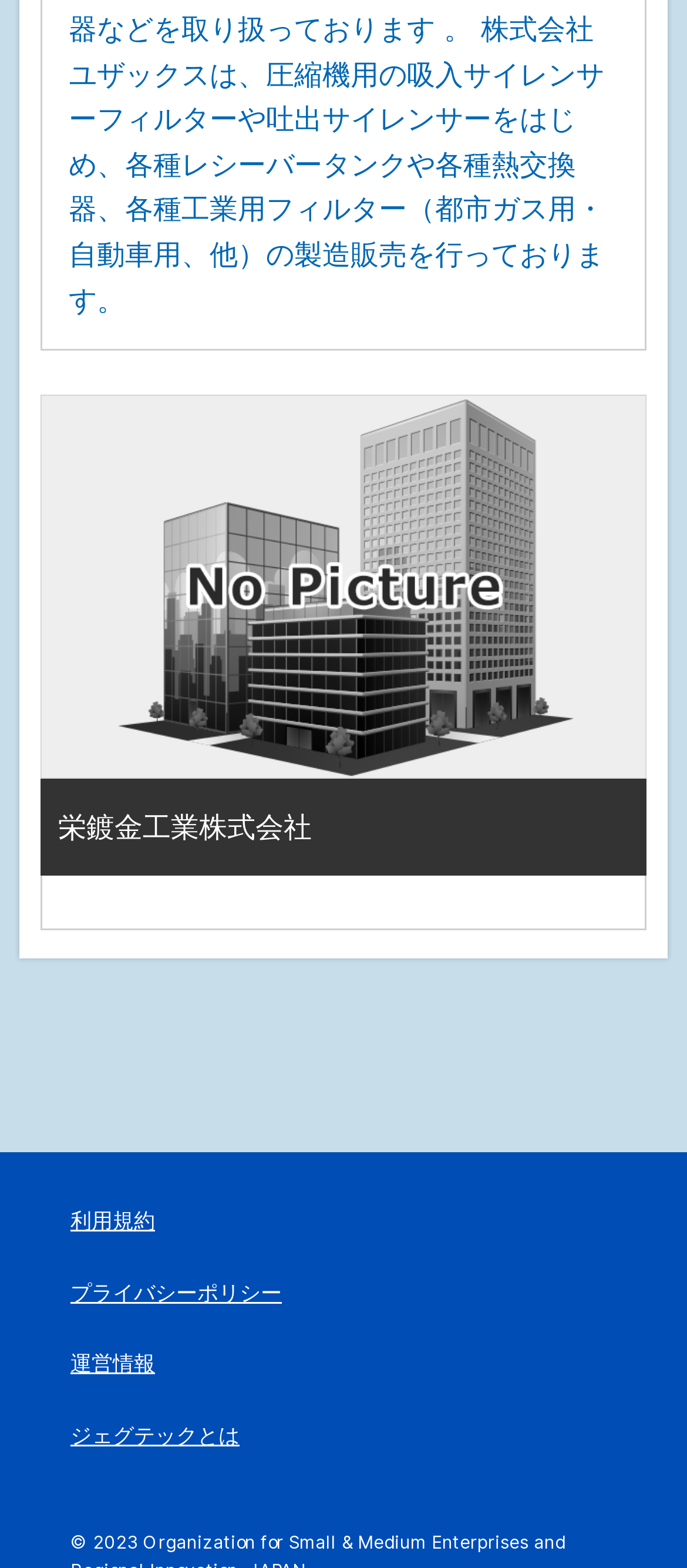Based on the visual content of the image, answer the question thoroughly: Is there an image on the webpage?

There is an image on the webpage, which is part of the link in the top-left corner. The image has a bounding box with coordinates [0.059, 0.252, 0.941, 0.496].